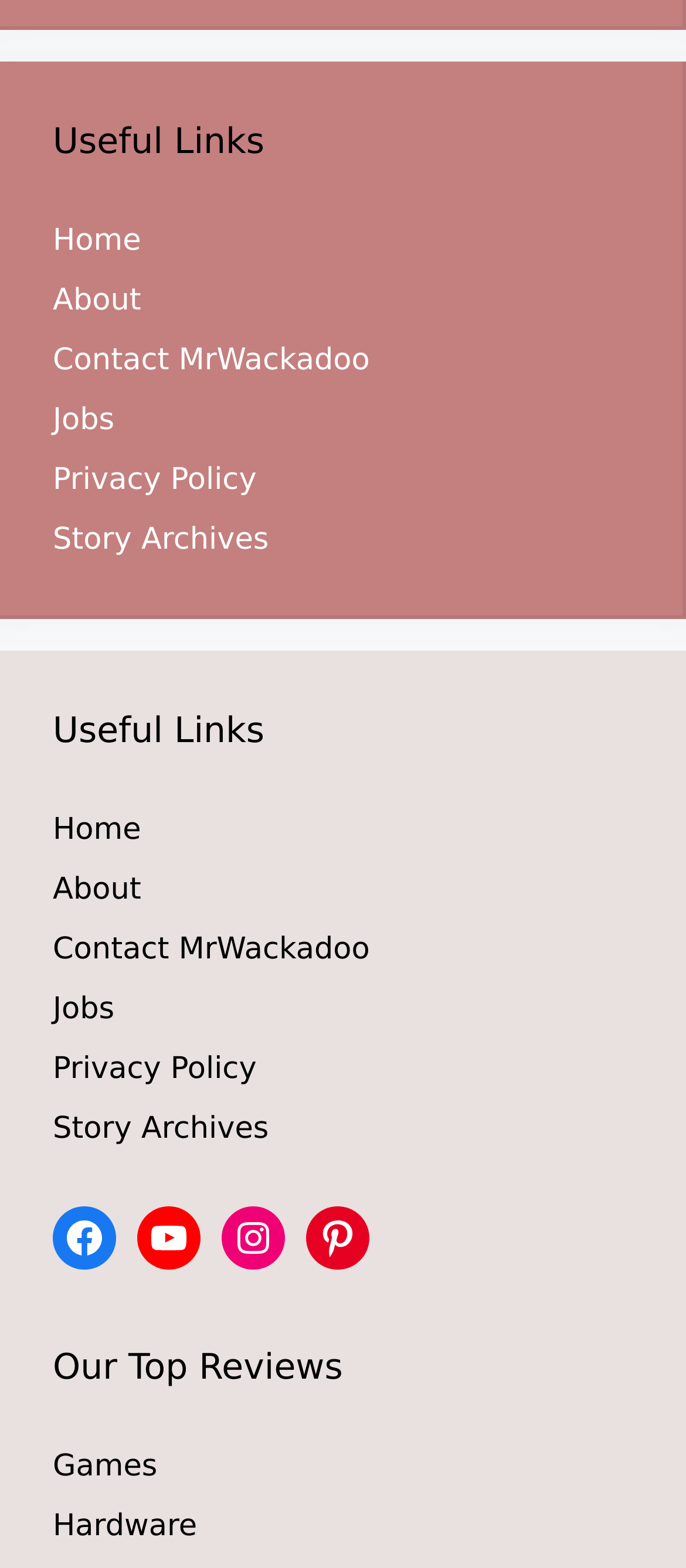Highlight the bounding box coordinates of the element that should be clicked to carry out the following instruction: "contact MrWackadoo". The coordinates must be given as four float numbers ranging from 0 to 1, i.e., [left, top, right, bottom].

[0.077, 0.218, 0.539, 0.241]